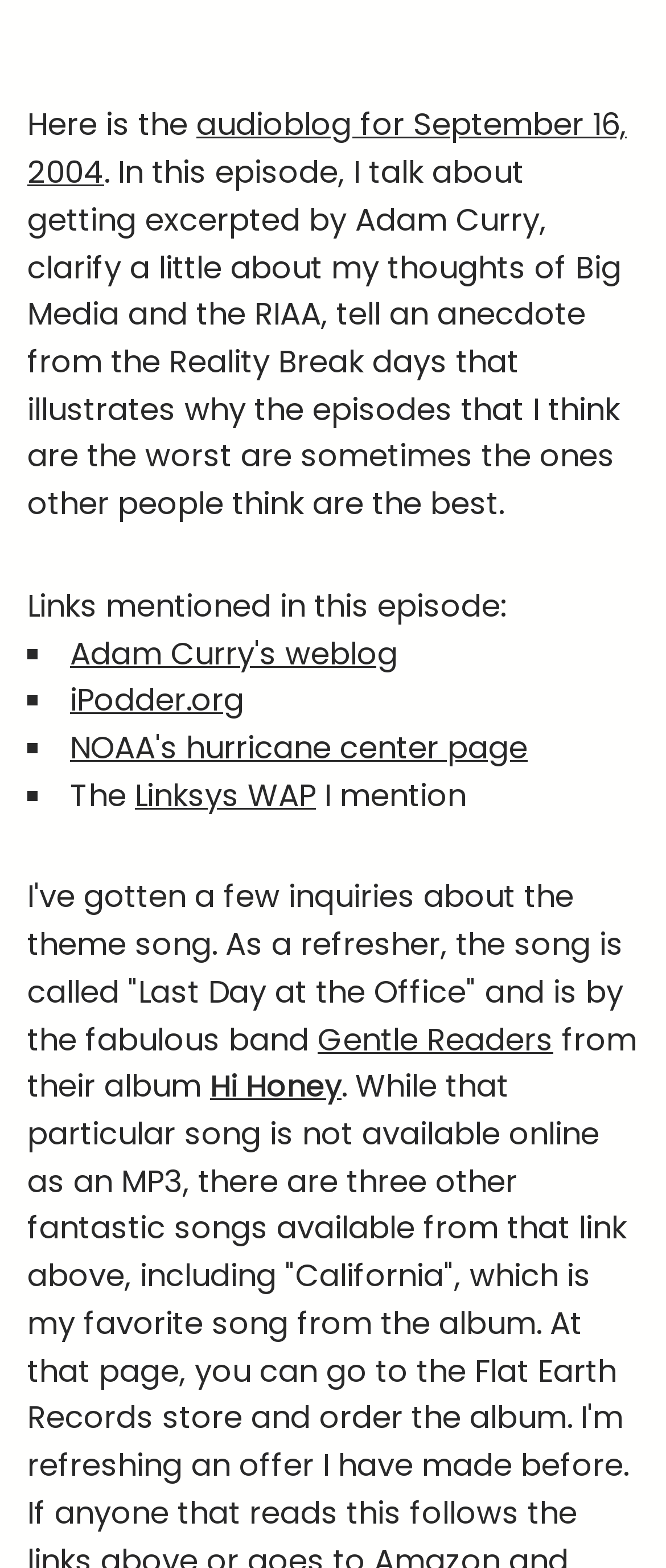Bounding box coordinates should be provided in the format (top-left x, top-left y, bottom-right x, bottom-right y) with all values between 0 and 1. Identify the bounding box for this UI element: iPodder.org

[0.105, 0.433, 0.367, 0.46]